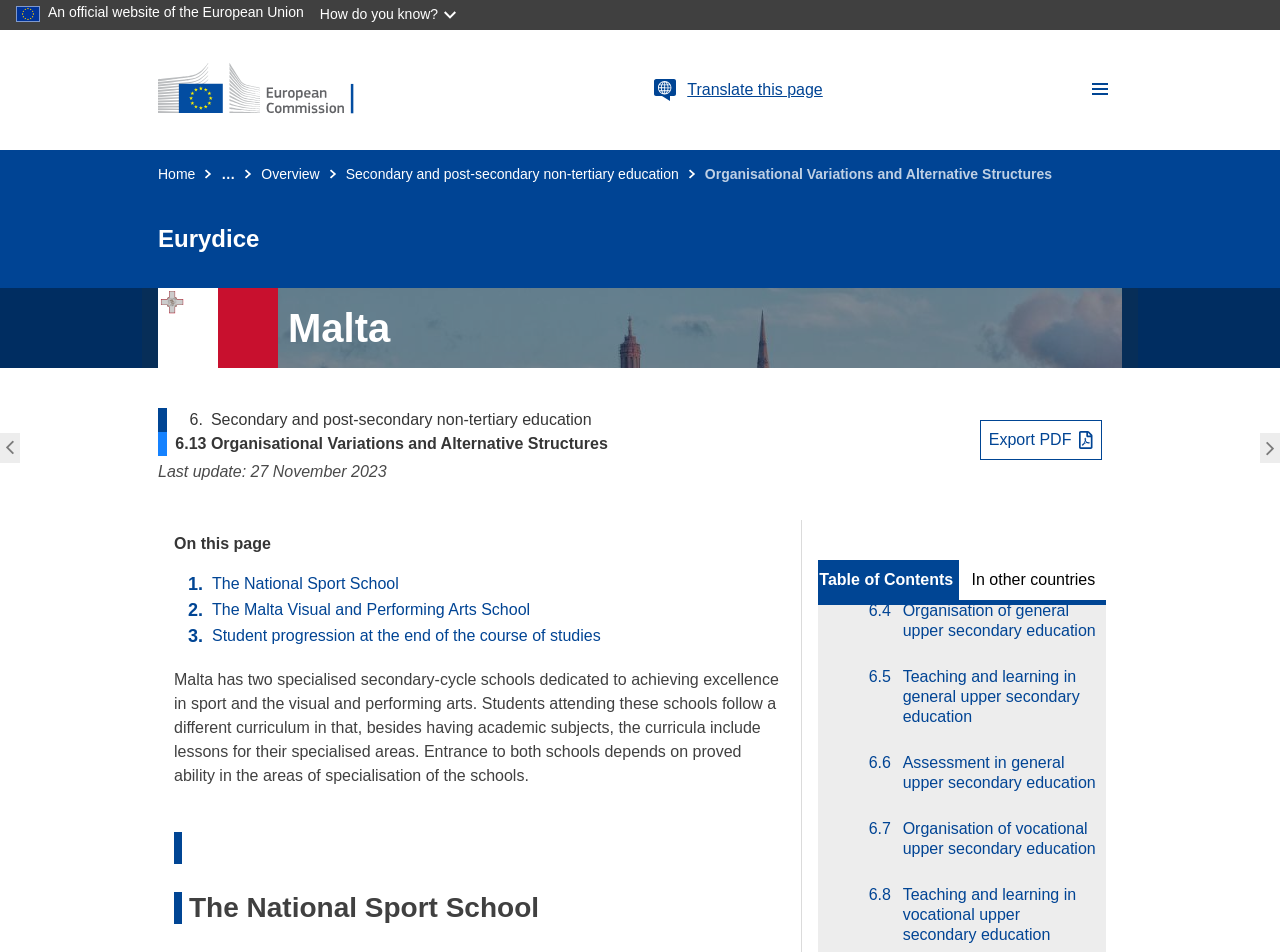Respond with a single word or phrase for the following question: 
What is the name of the logo on the top left?

European Commission